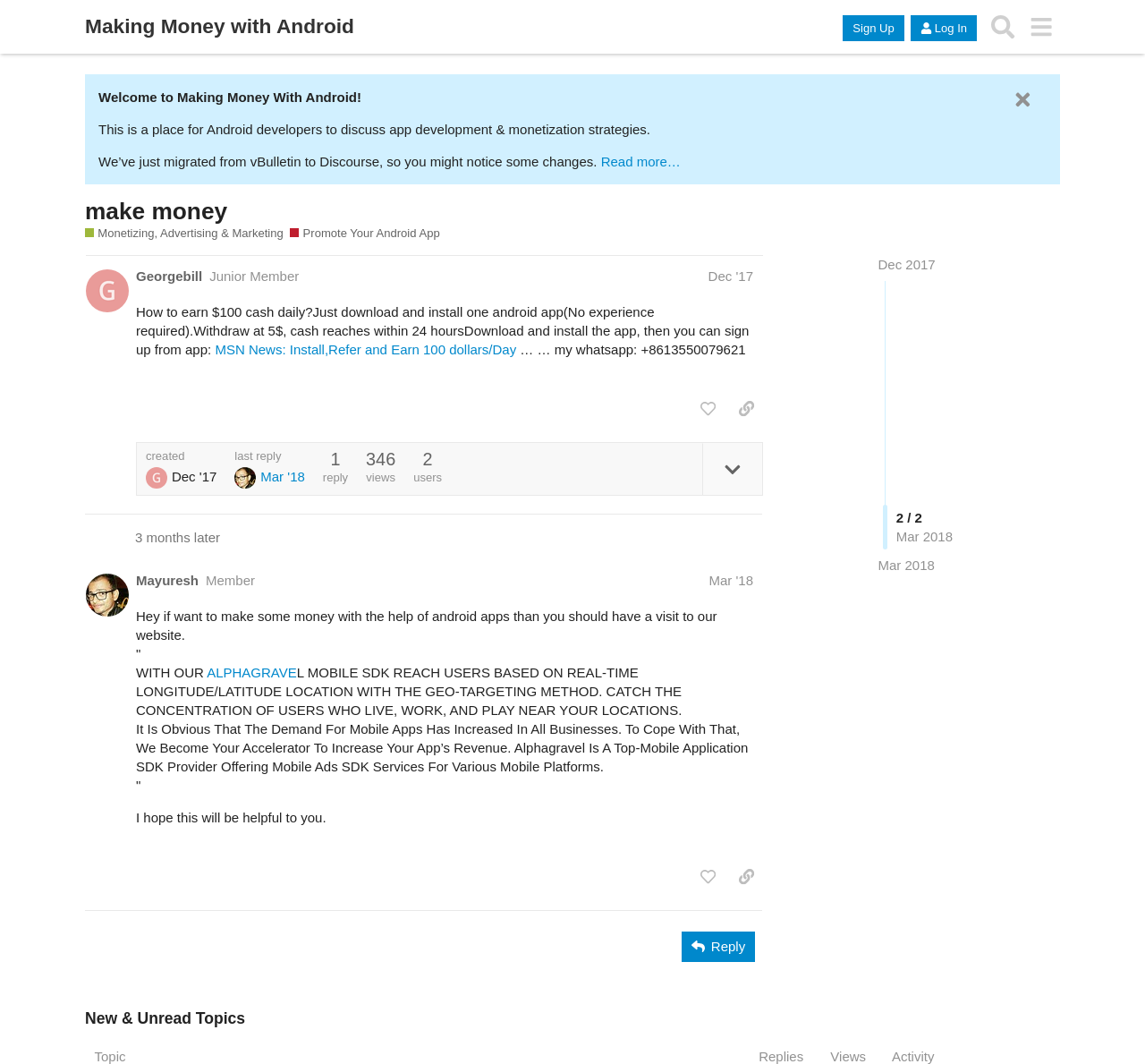What is the purpose of the 'Reply' button?
Using the picture, provide a one-word or short phrase answer.

To respond to a post